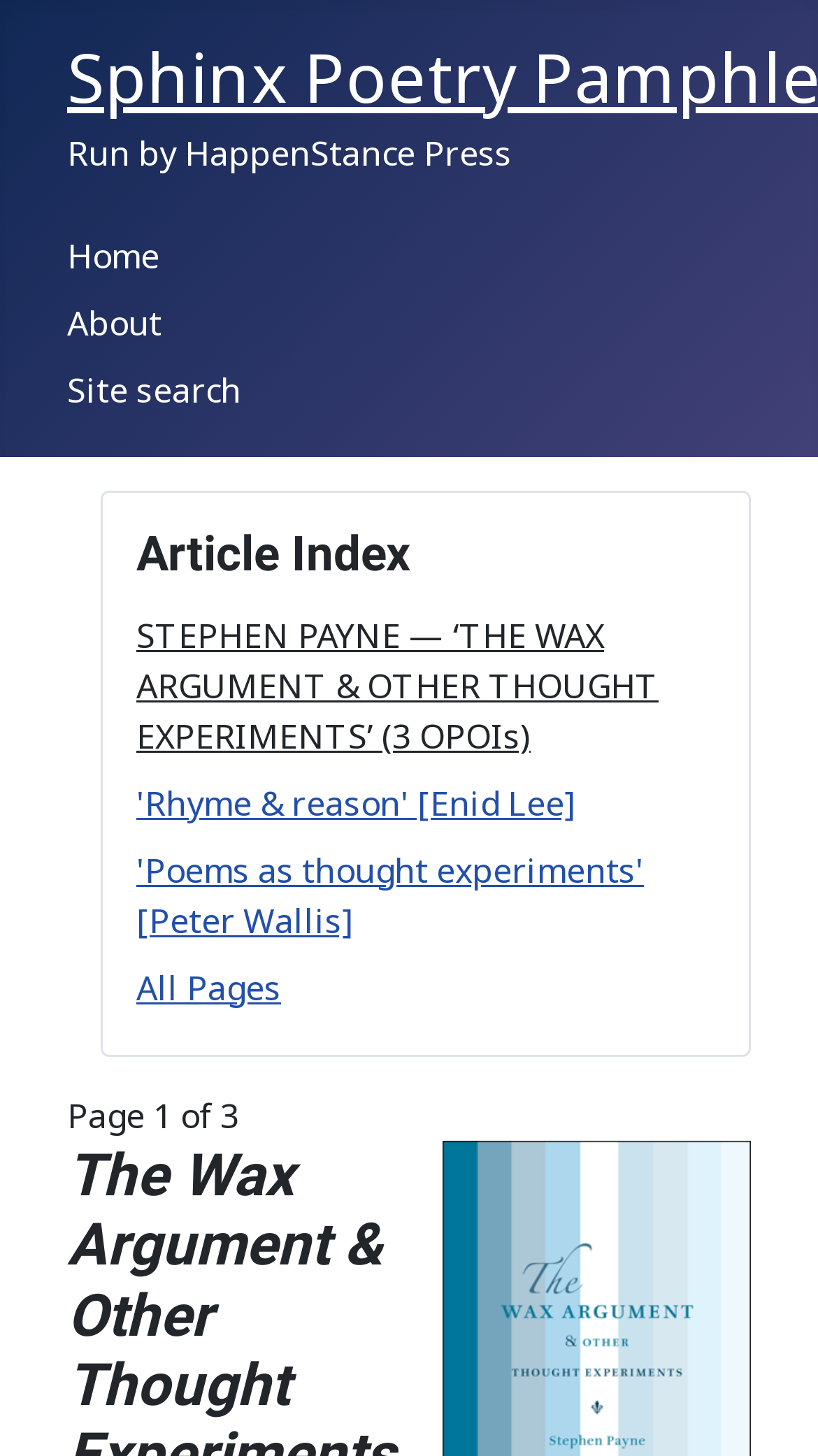Please provide the bounding box coordinate of the region that matches the element description: About. Coordinates should be in the format (top-left x, top-left y, bottom-right x, bottom-right y) and all values should be between 0 and 1.

[0.082, 0.206, 0.197, 0.238]